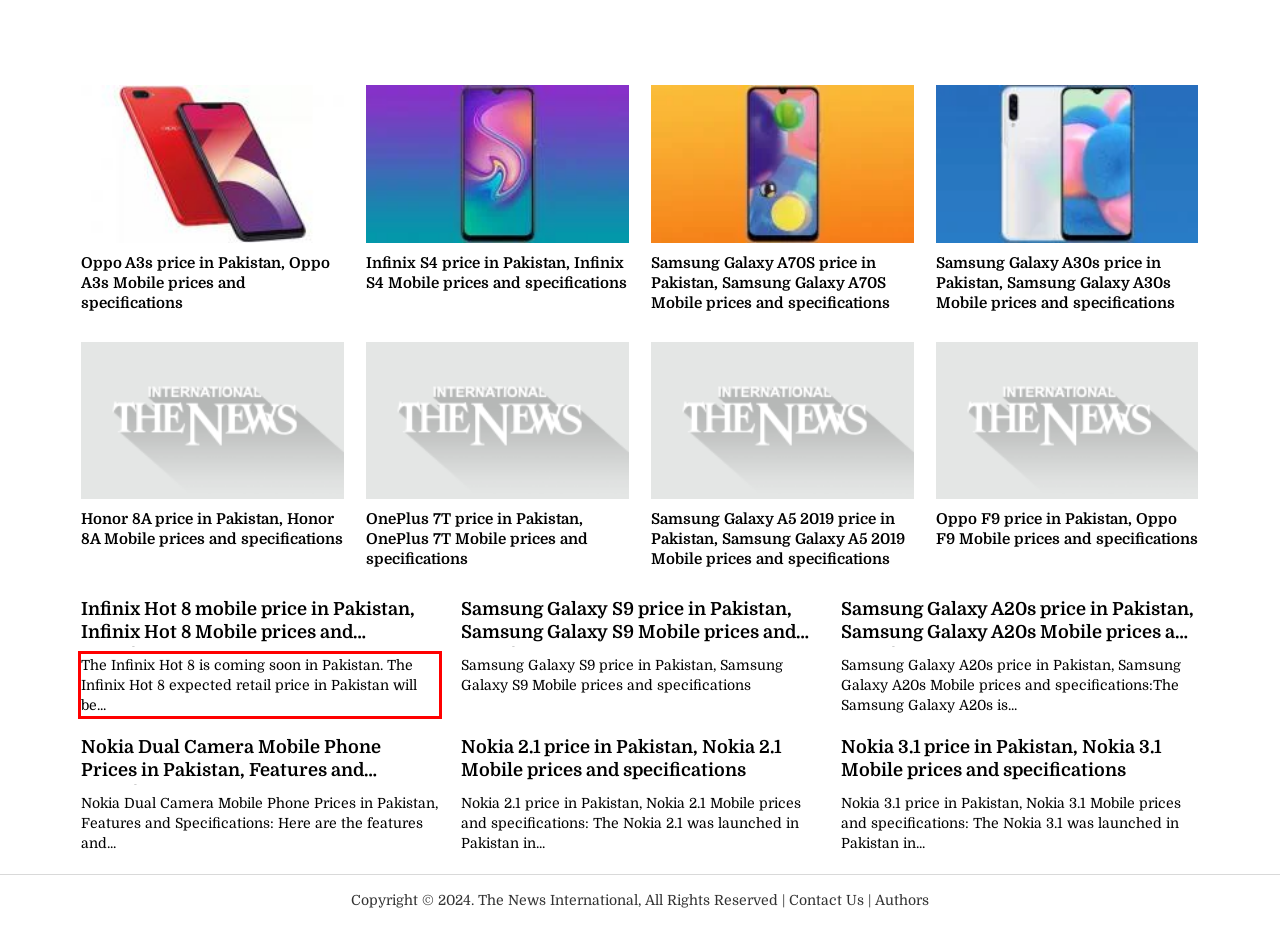Please take the screenshot of the webpage, find the red bounding box, and generate the text content that is within this red bounding box.

The Infinix Hot 8 is coming soon in Pakistan. The Infinix Hot 8 expected retail price in Pakistan will be...